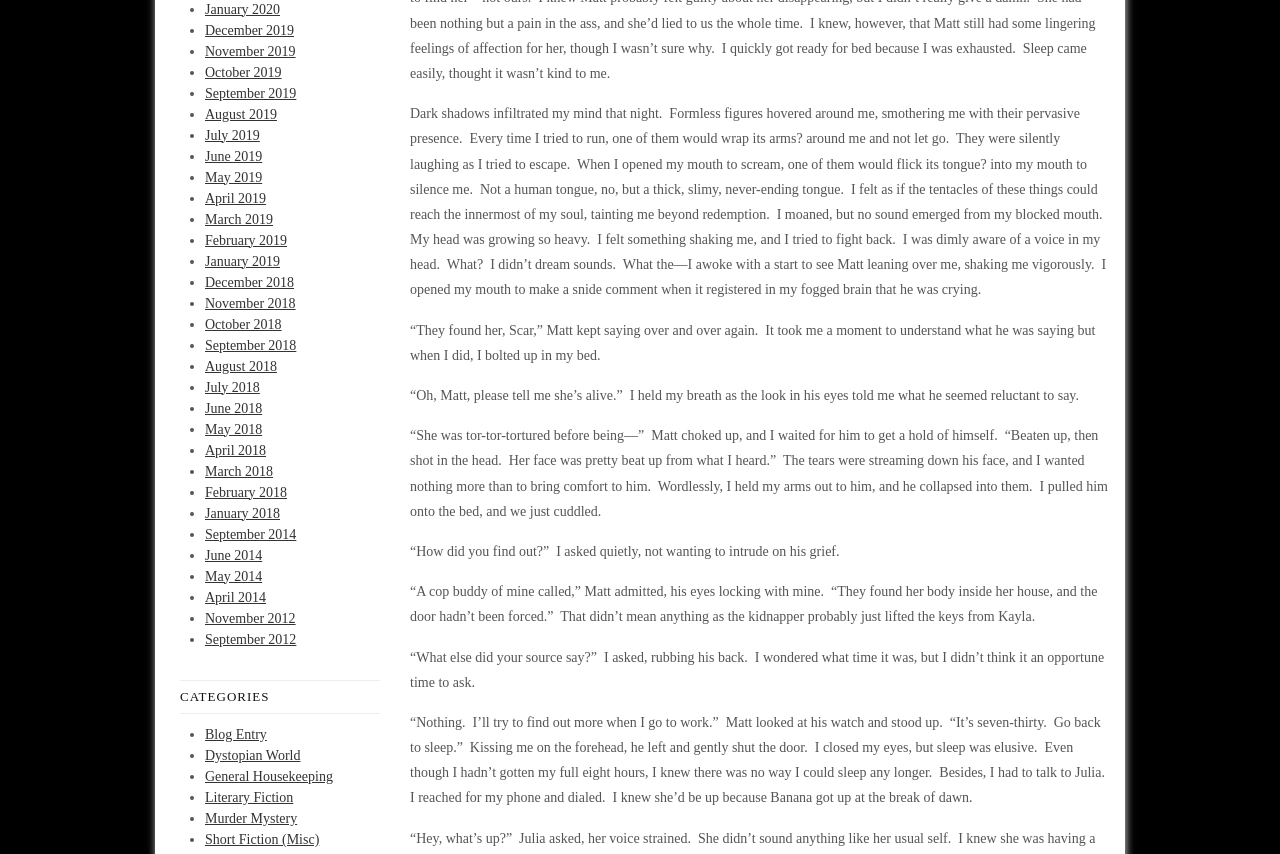Determine the bounding box coordinates for the region that must be clicked to execute the following instruction: "Click on 'Short Fiction (Misc)'".

[0.16, 0.974, 0.249, 0.992]